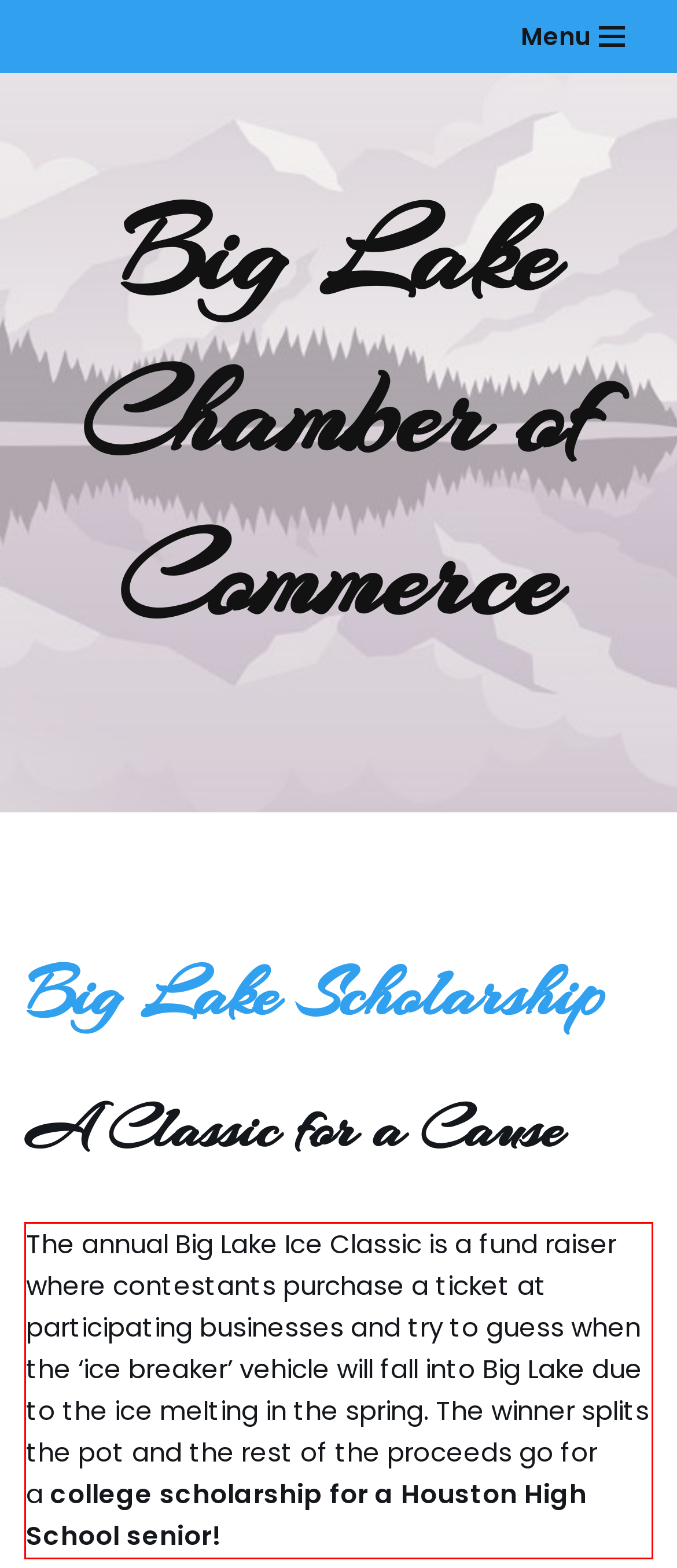Look at the webpage screenshot and recognize the text inside the red bounding box.

The annual Big Lake Ice Classic is a fund raiser where contestants purchase a ticket at participating businesses and try to guess when the ‘ice breaker’ vehicle will fall into Big Lake due to the ice melting in the spring. The winner splits the pot and the rest of the proceeds go for a college scholarship for a Houston High School senior!